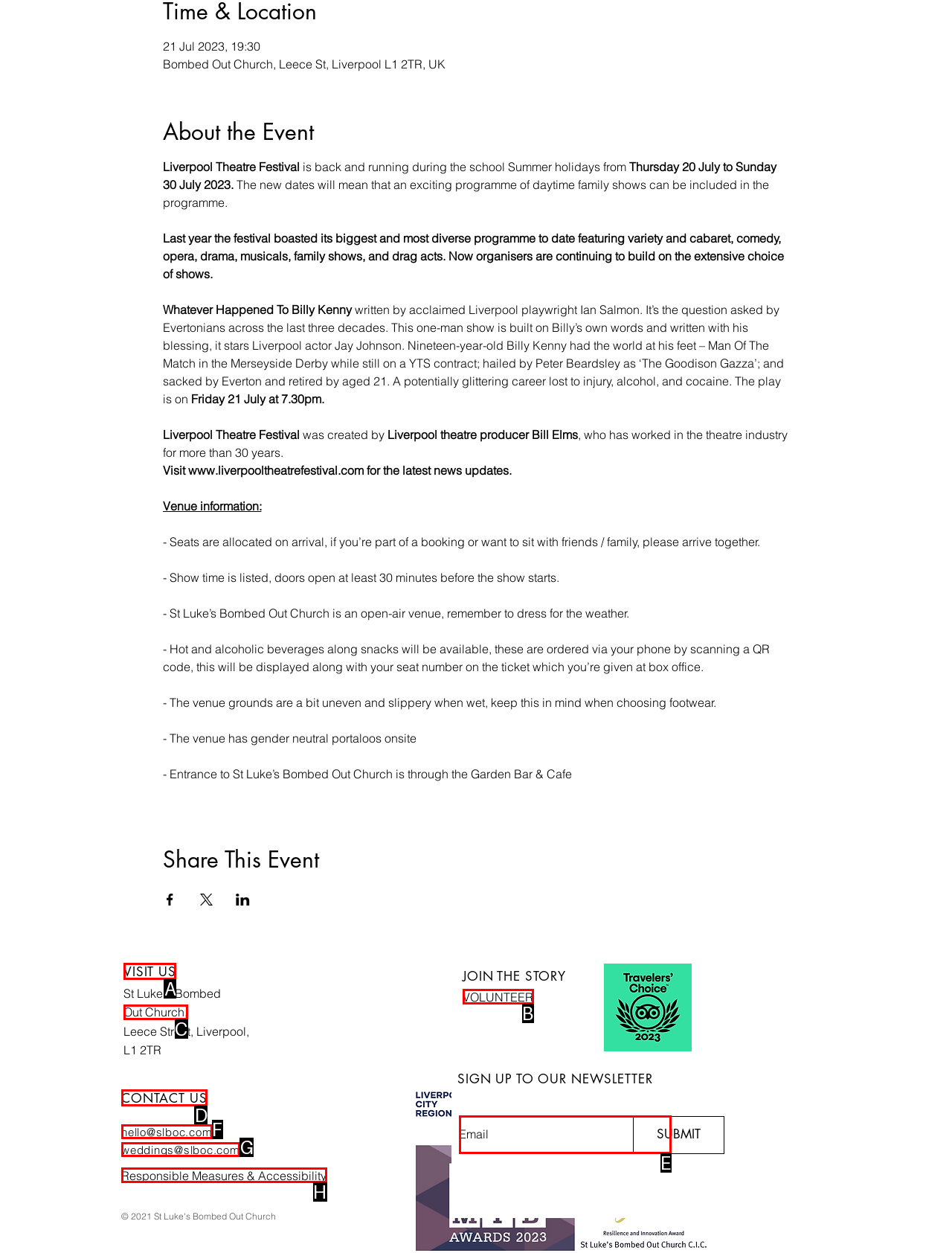From the choices provided, which HTML element best fits the description: CONTACT US? Answer with the appropriate letter.

D